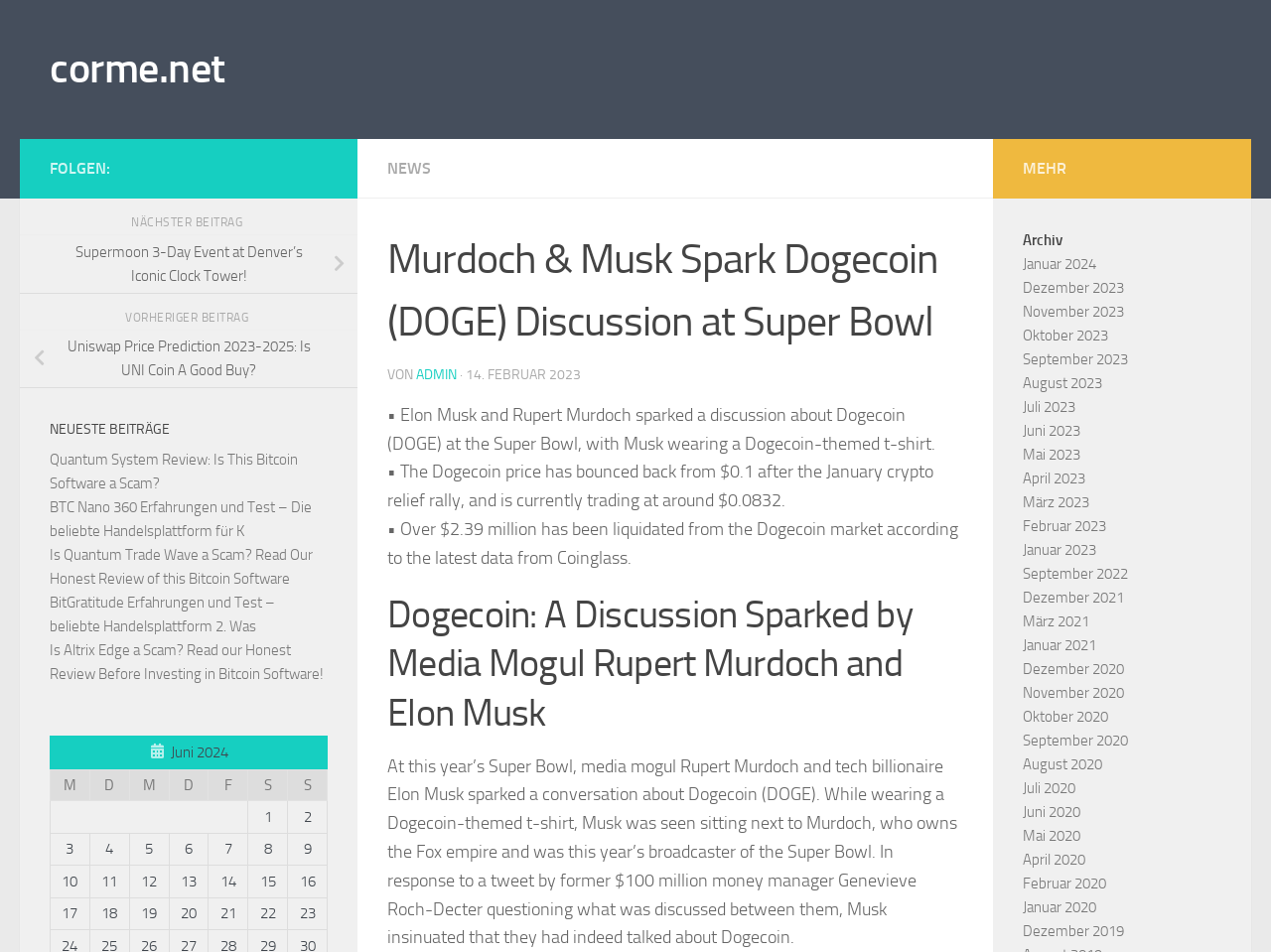Please answer the following question using a single word or phrase: 
What is the name of the event where Murdoch and Musk discussed Dogecoin?

Super Bowl